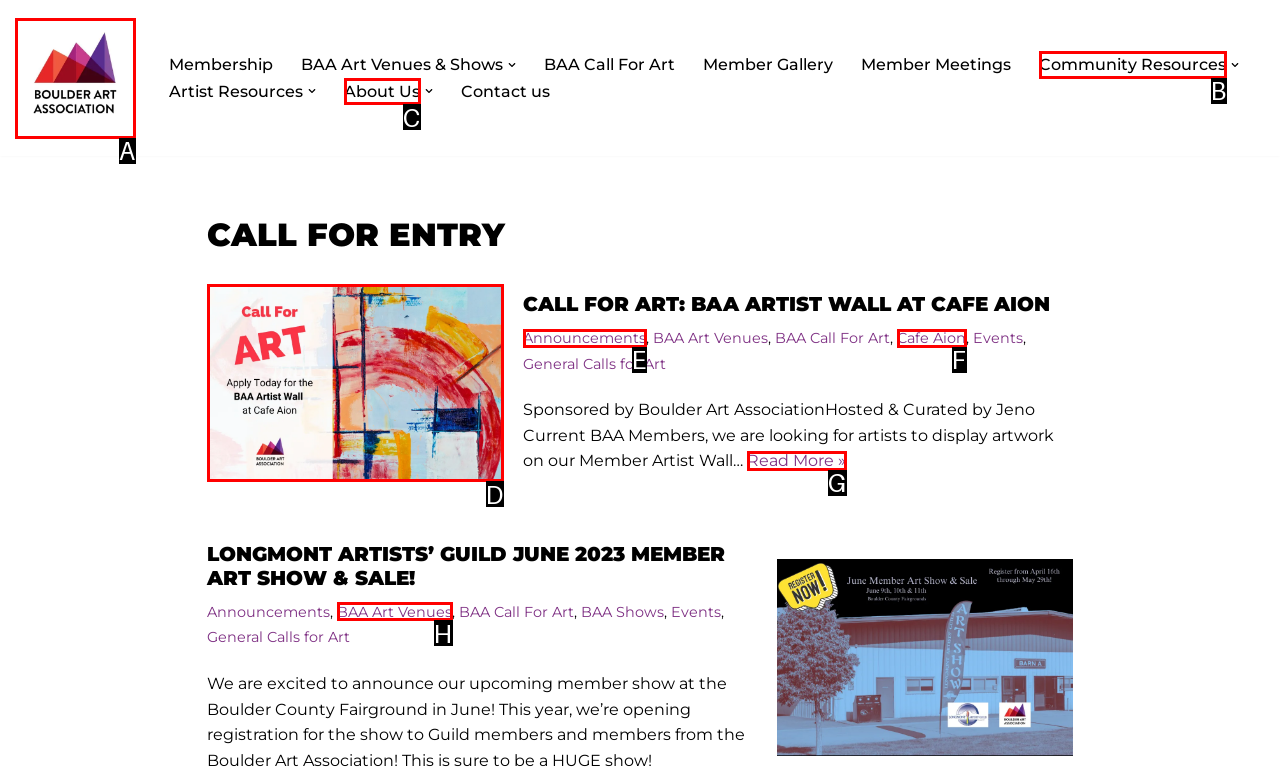Identify the HTML element you need to click to achieve the task: Submit. Respond with the corresponding letter of the option.

None